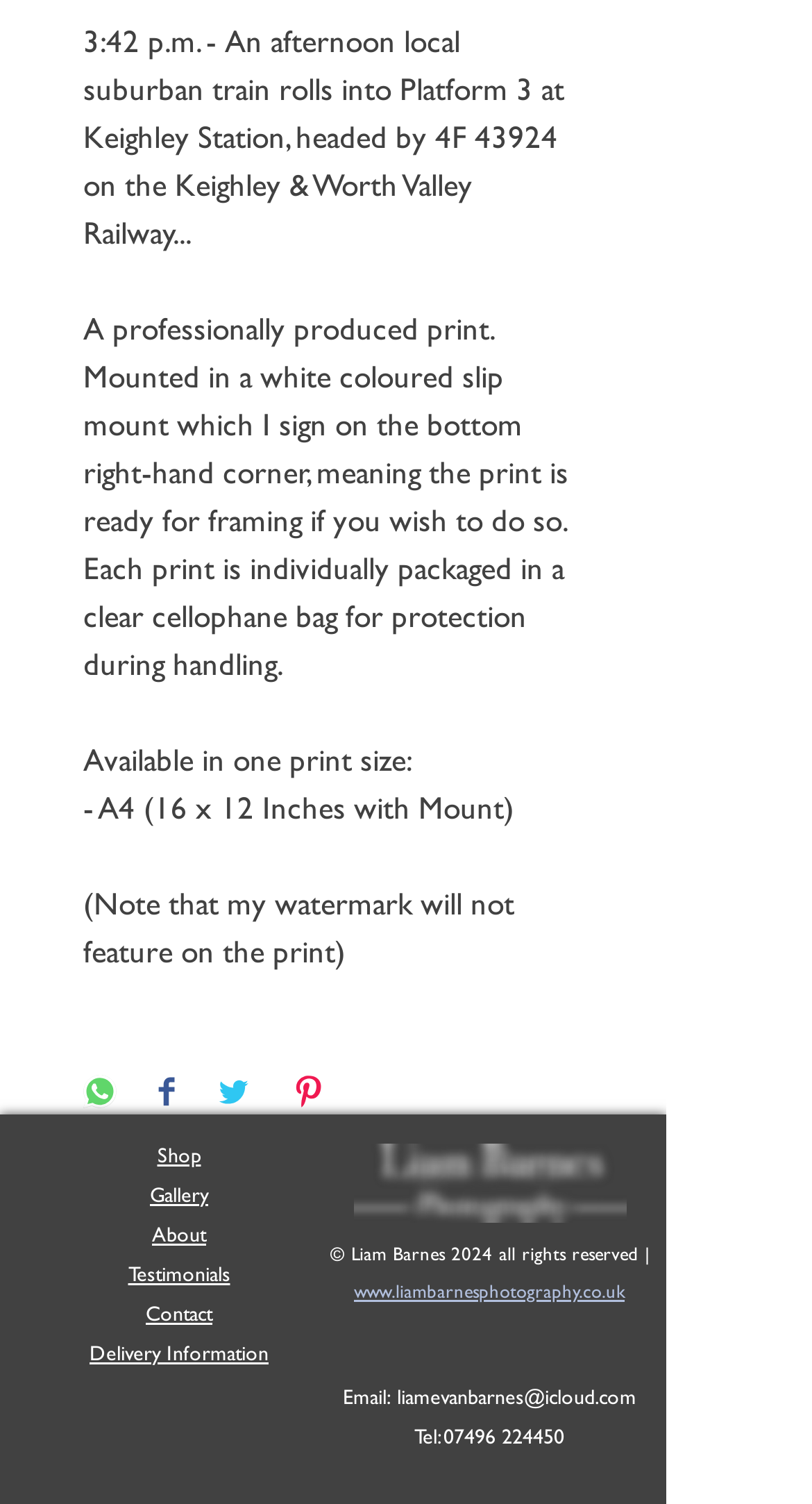Determine the bounding box coordinates of the clickable element to complete this instruction: "Contact the photographer". Provide the coordinates in the format of four float numbers between 0 and 1, [left, top, right, bottom].

[0.179, 0.859, 0.262, 0.885]